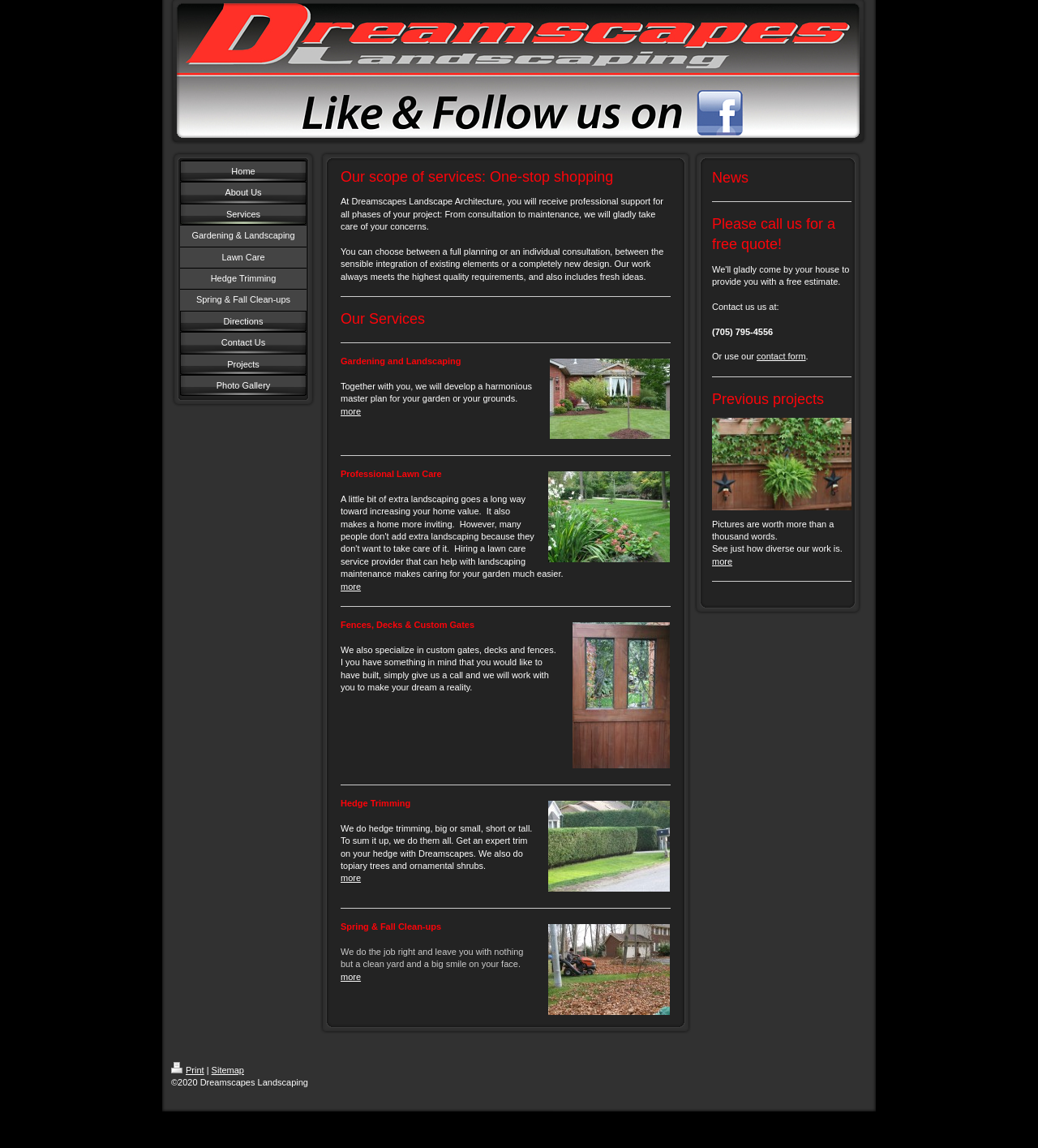Please locate the bounding box coordinates of the element that should be clicked to achieve the given instruction: "Click on Home".

[0.173, 0.14, 0.295, 0.159]